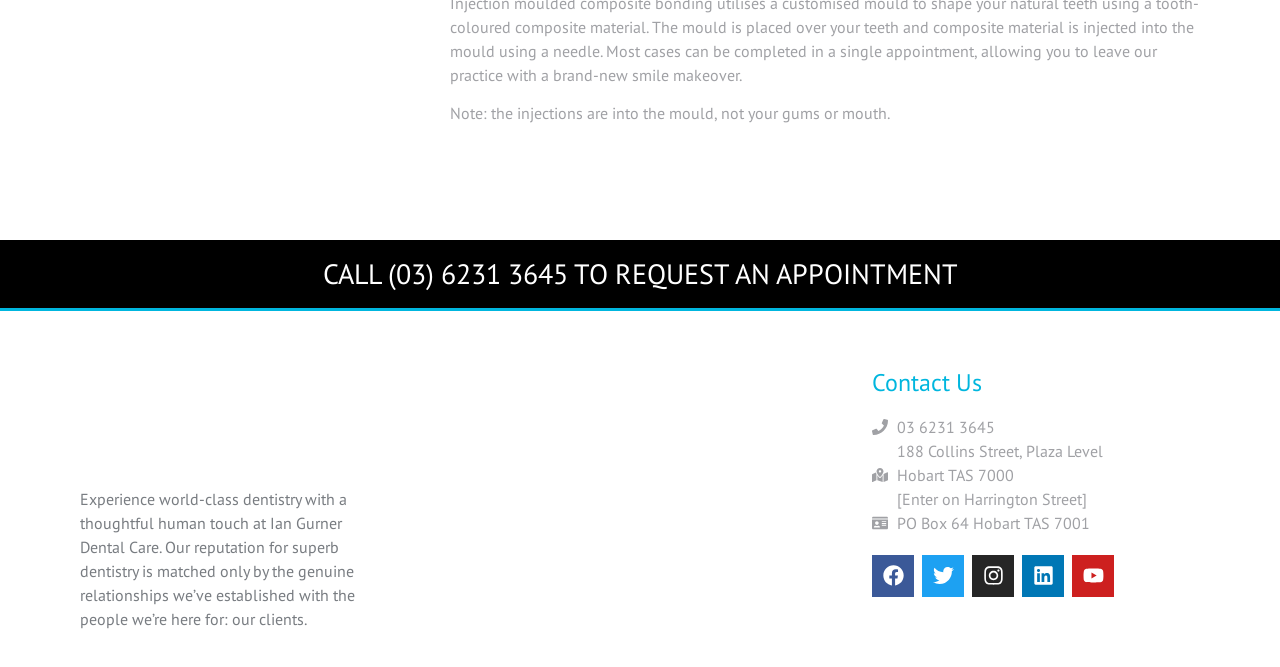What is the reputation of Ian Gurner Dental Care?
Please give a detailed and elaborate answer to the question based on the image.

The reputation of Ian Gurner Dental Care can be found in the StaticText element 'Experience world-class dentistry with a thoughtful human touch at Ian Gurner Dental Care... Our reputation for superb dentistry is matched only by the genuine relationships we’ve established with the people we’re here for: our clients.'